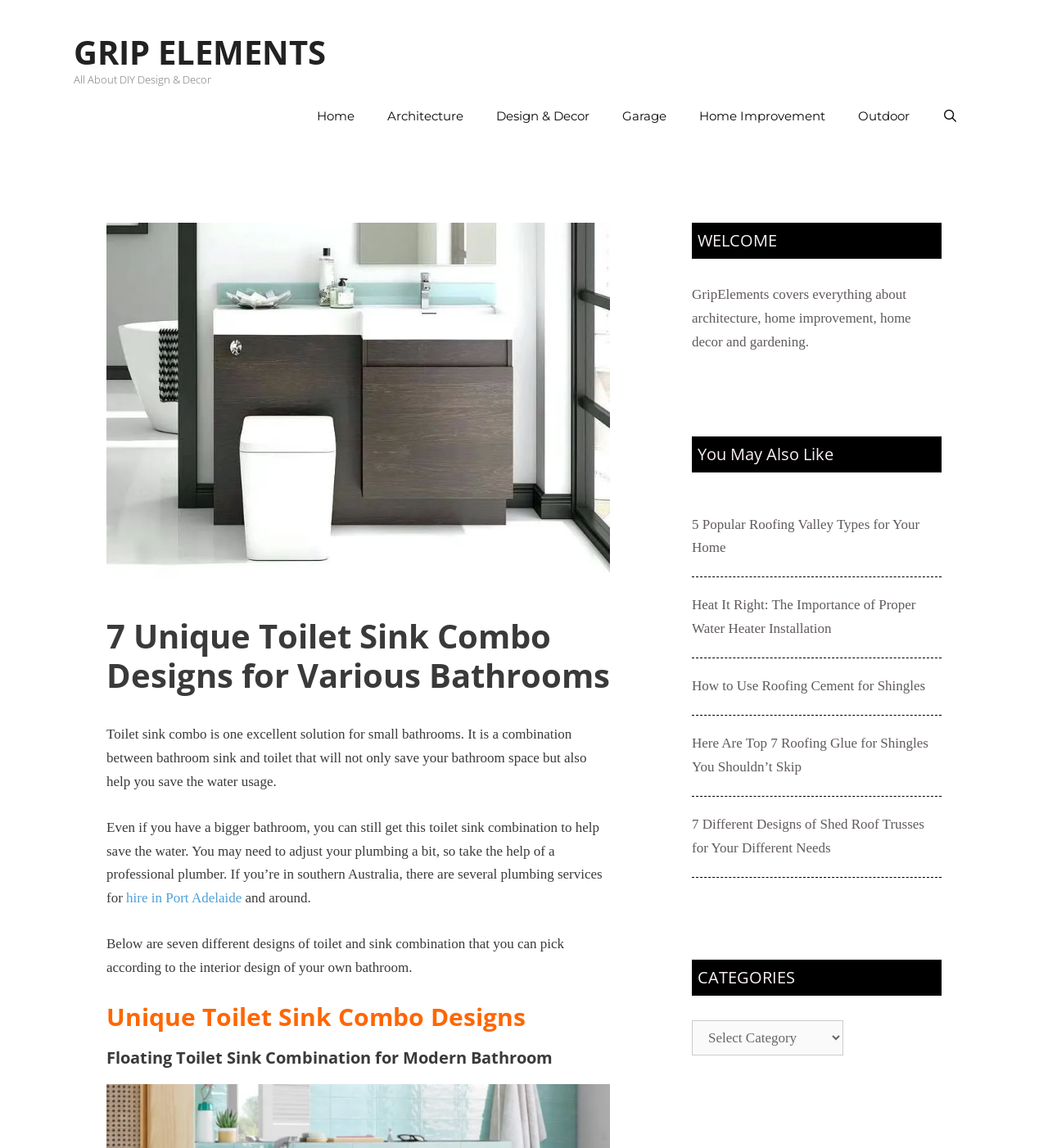Find the bounding box coordinates of the area to click in order to follow the instruction: "Click on the 'Home' link".

[0.286, 0.08, 0.354, 0.123]